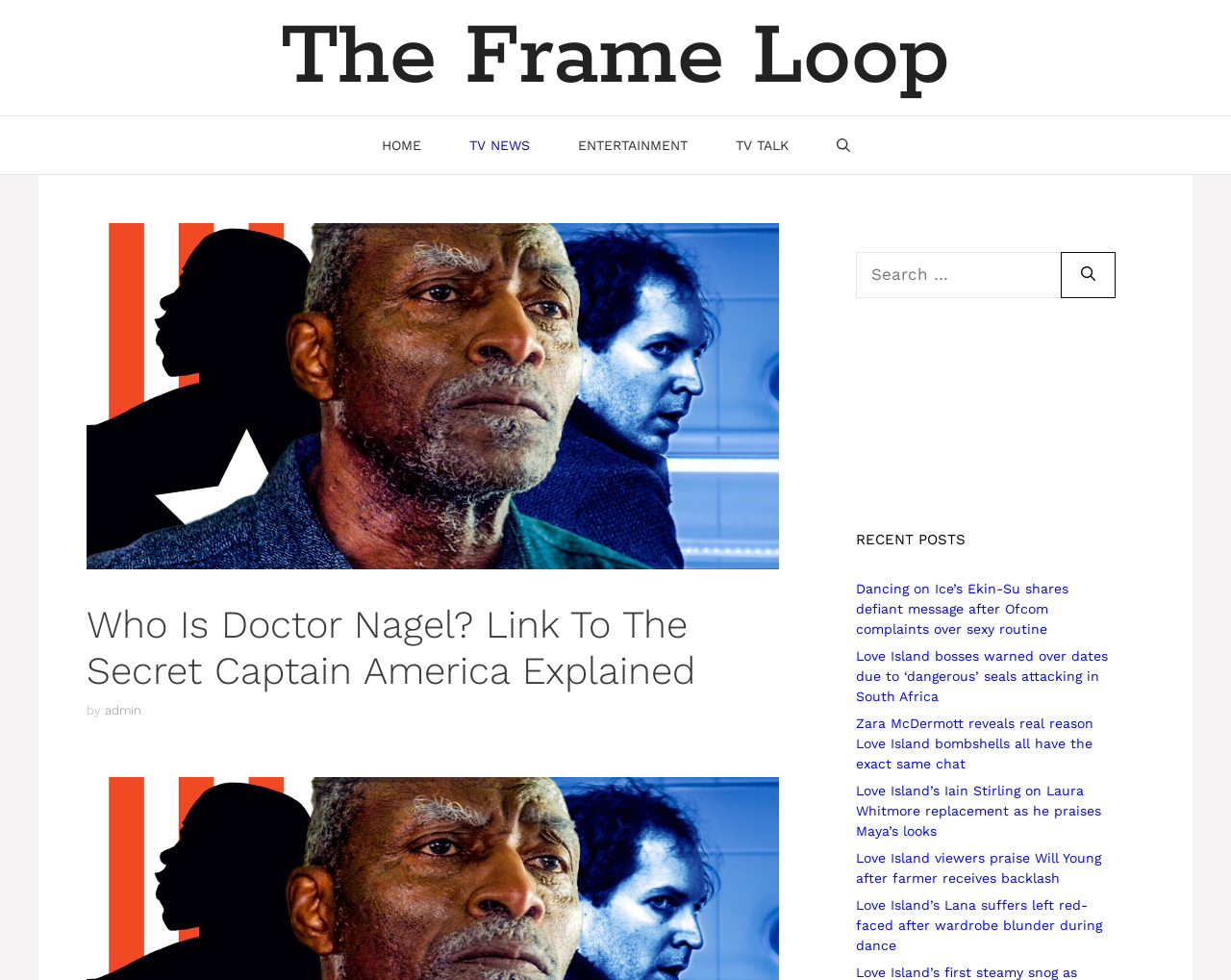Pinpoint the bounding box coordinates of the clickable element to carry out the following instruction: "Read the article about Doctor Nagel."

[0.07, 0.614, 0.633, 0.709]